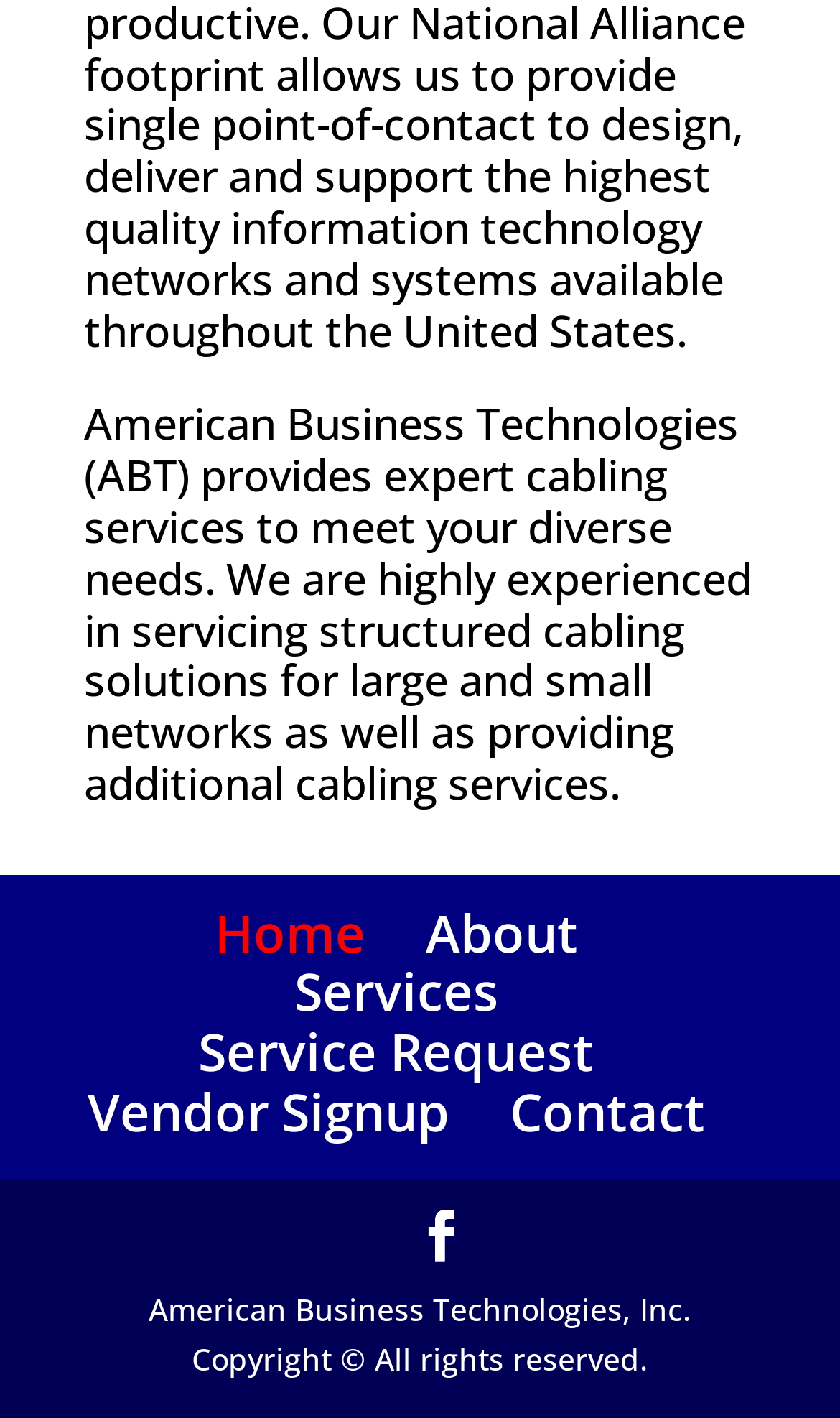Using the description "Vendor Signup", predict the bounding box of the relevant HTML element.

[0.104, 0.758, 0.535, 0.809]